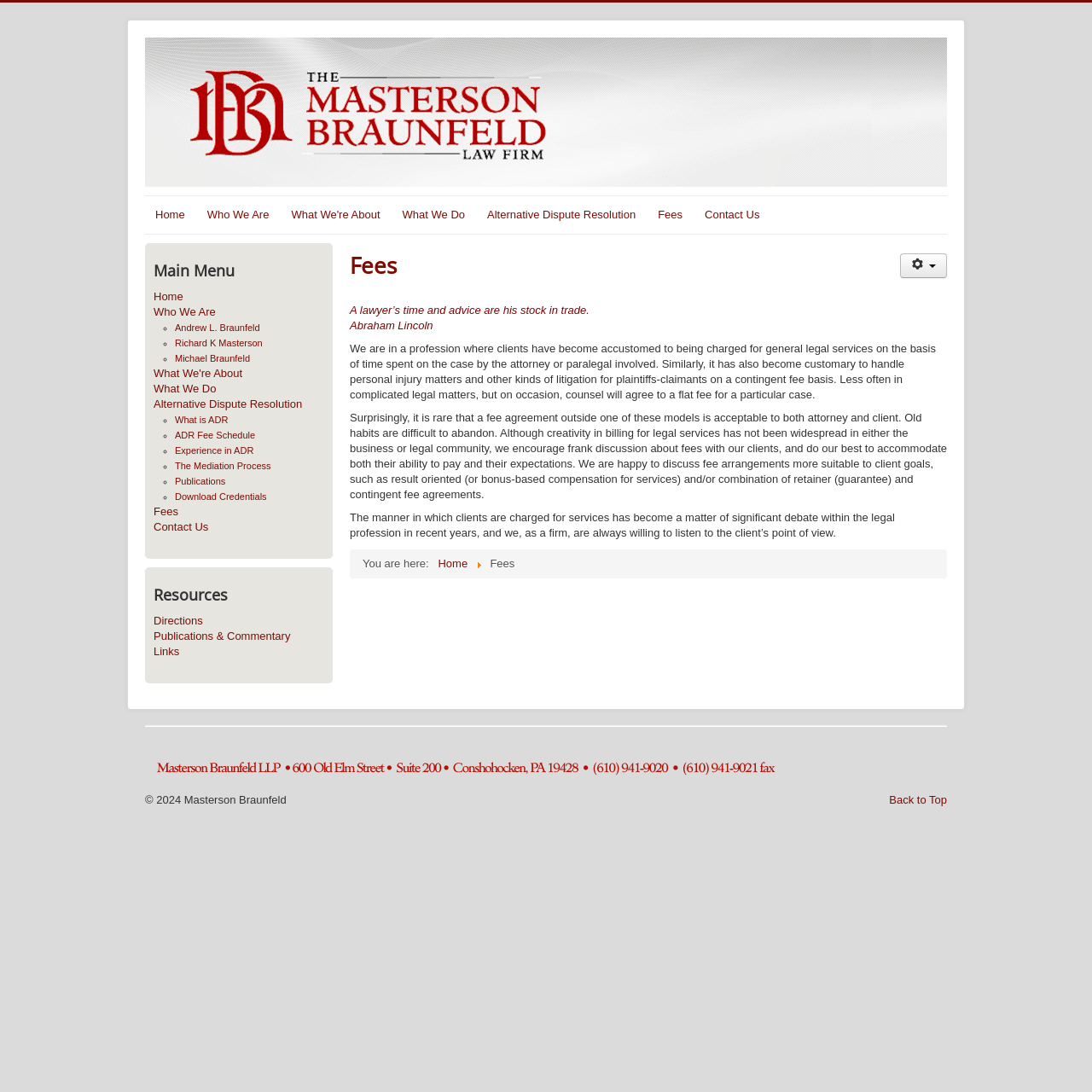Locate the bounding box coordinates of the element that needs to be clicked to carry out the instruction: "Click the 'Contact Us' link". The coordinates should be given as four float numbers ranging from 0 to 1, i.e., [left, top, right, bottom].

[0.636, 0.185, 0.705, 0.209]